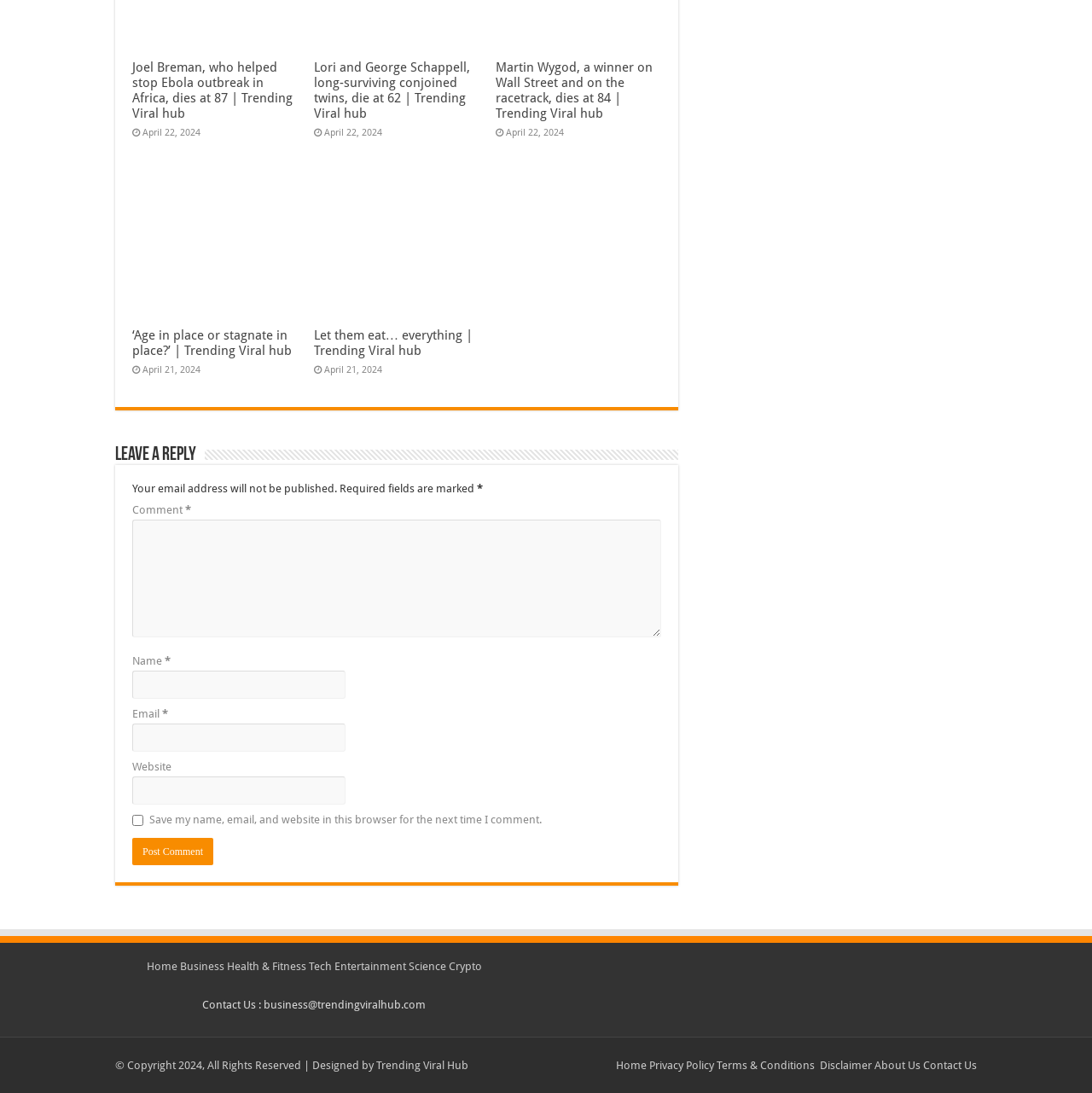Find the bounding box coordinates of the clickable area that will achieve the following instruction: "Click on the 'Contact Us' link at the bottom".

[0.845, 0.968, 0.895, 0.98]